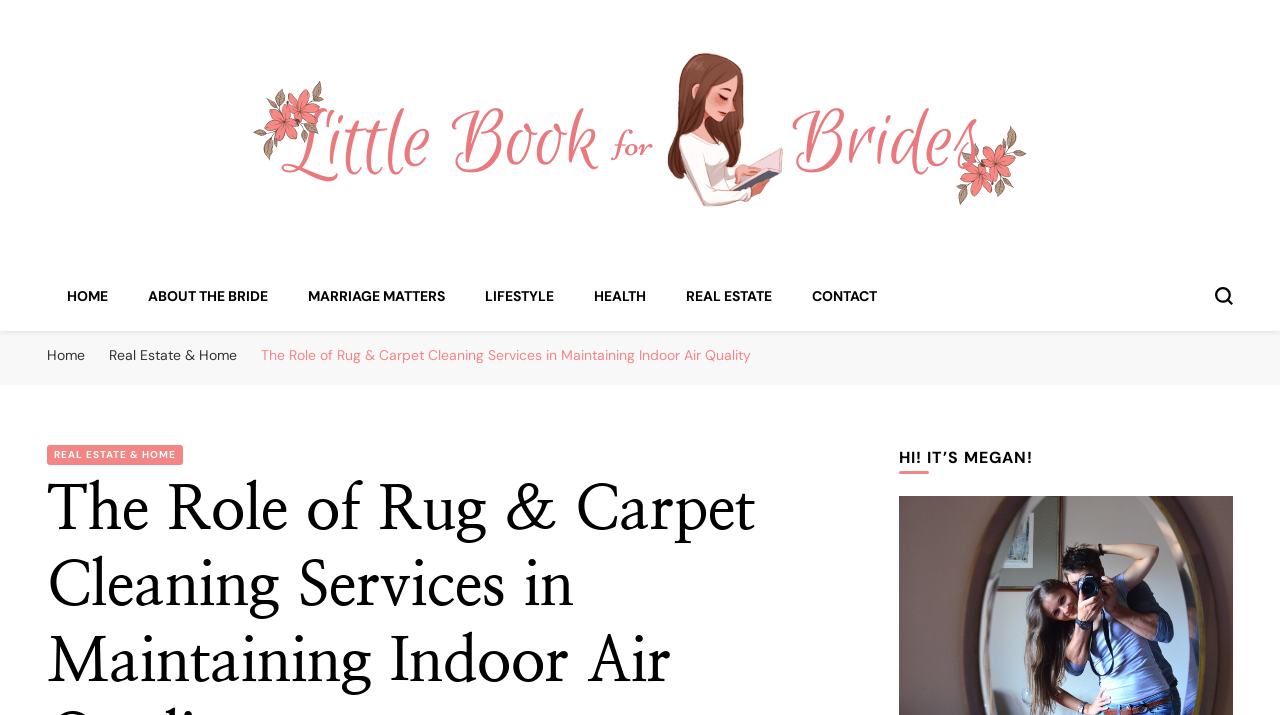Identify the bounding box coordinates of the clickable section necessary to follow the following instruction: "go to home page". The coordinates should be presented as four float numbers from 0 to 1, i.e., [left, top, right, bottom].

[0.052, 0.401, 0.084, 0.427]